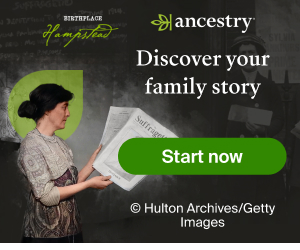Please study the image and answer the question comprehensively:
What is the theme of the advertisement?

The image features a woman engaging with historical documents, and the backdrop hints at an old-fashioned setting, which suggests that the advertisement is related to genealogy and exploring one's personal history, as emphasized by the call-to-action 'Discover your family story'.